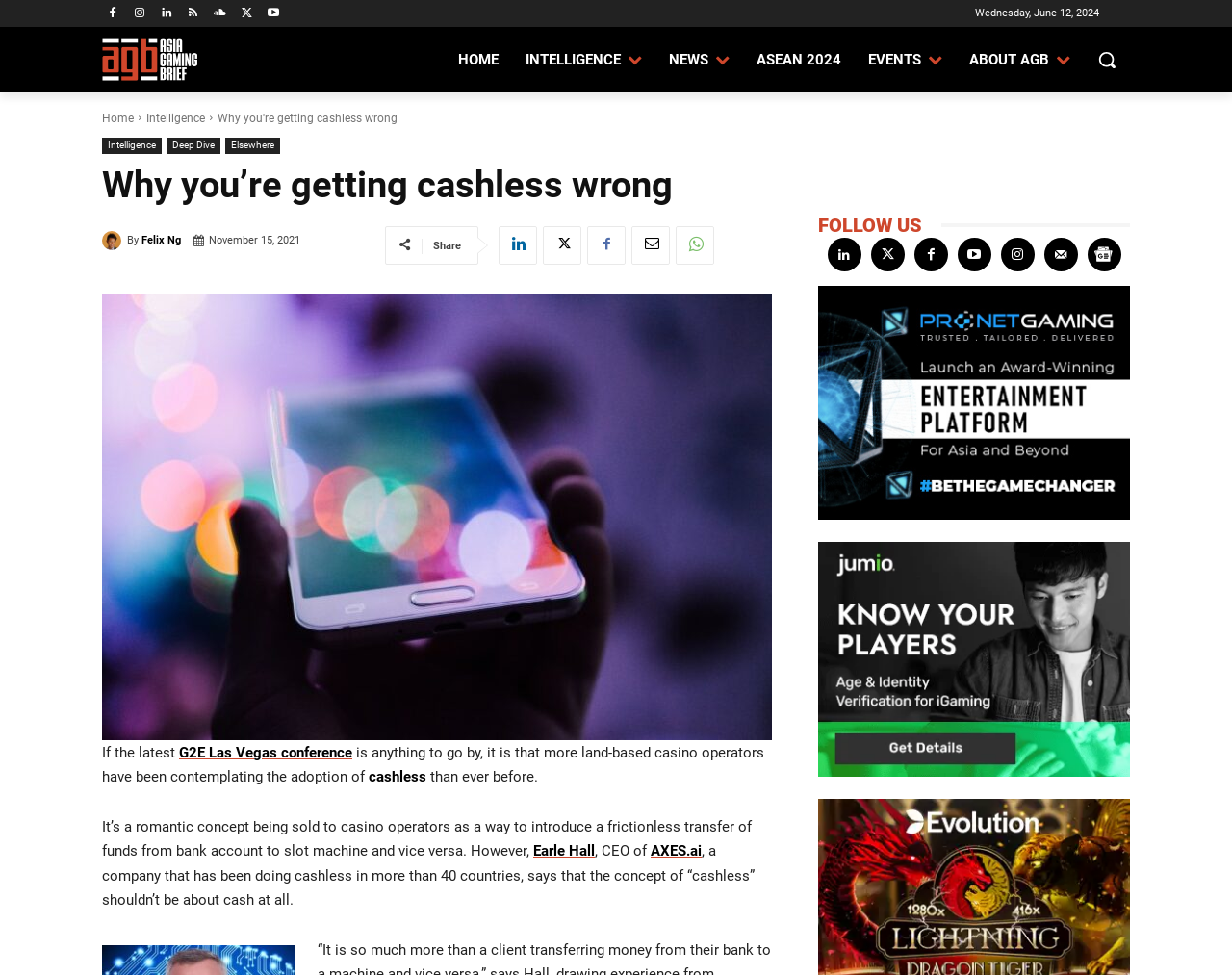Extract the primary headline from the webpage and present its text.

Why you’re getting cashless wrong